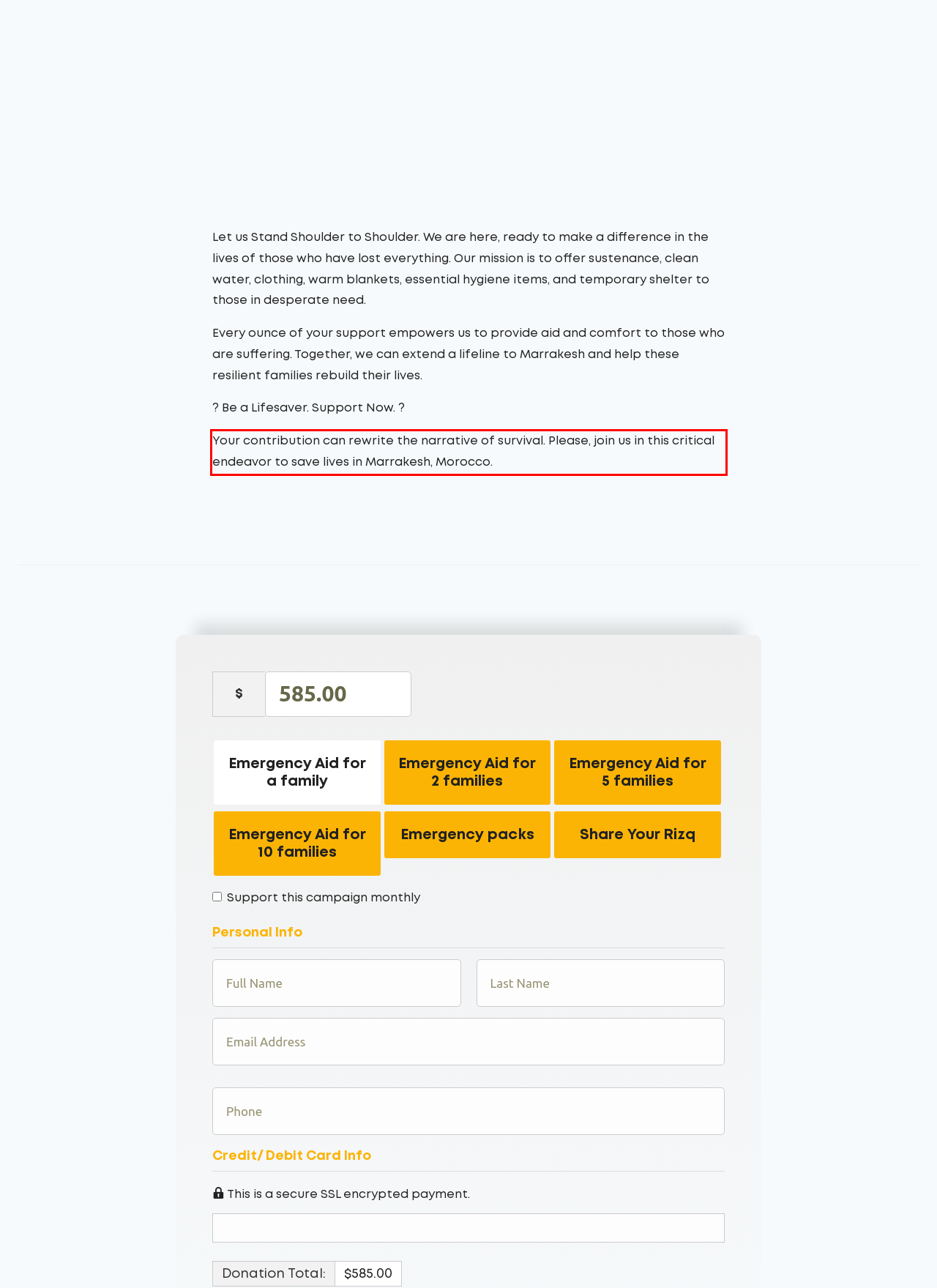Locate the red bounding box in the provided webpage screenshot and use OCR to determine the text content inside it.

Your contribution can rewrite the narrative of survival. Please, join us in this critical endeavor to save lives in Marrakesh, Morocco.